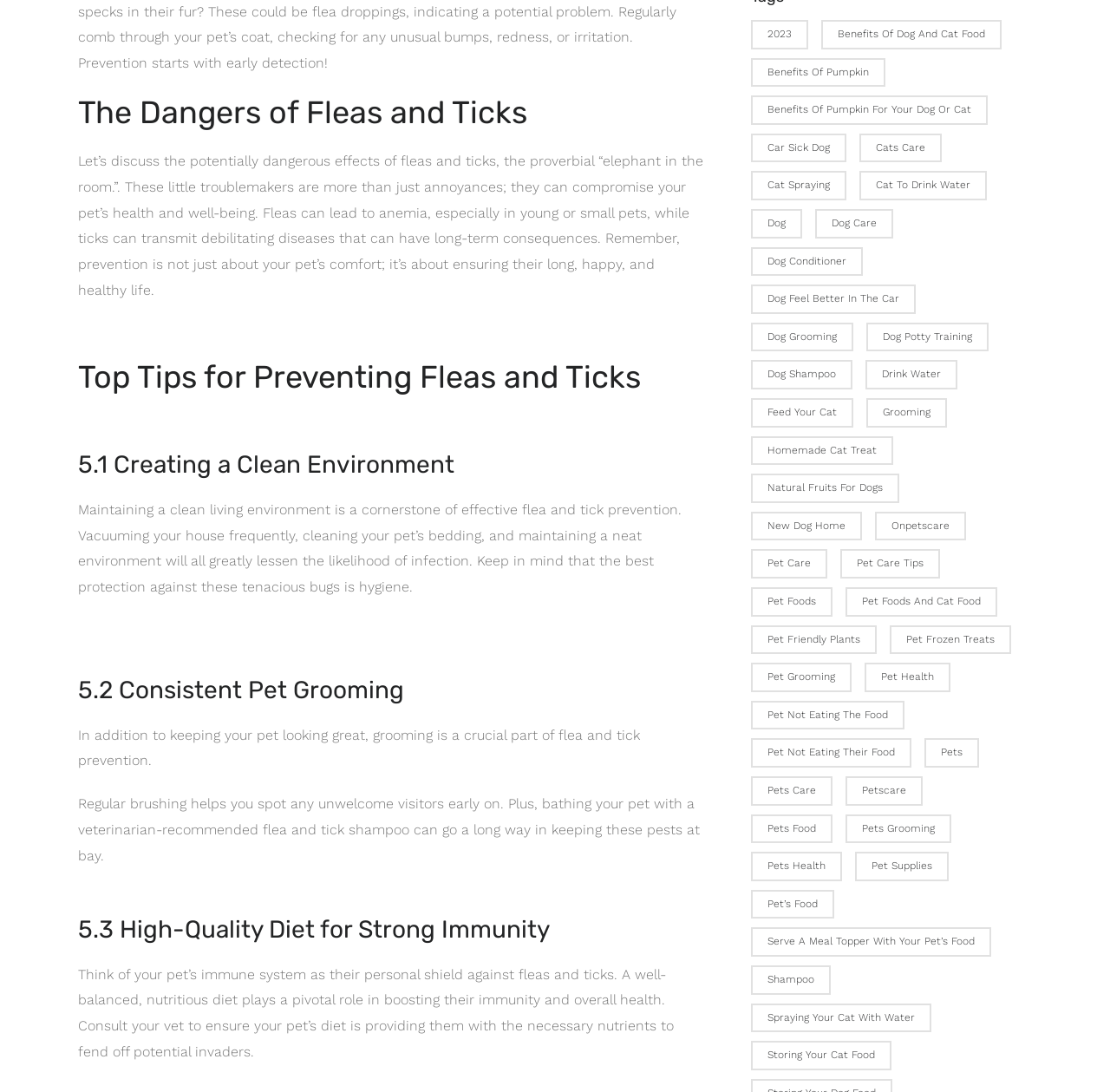Examine the screenshot and answer the question in as much detail as possible: What is the purpose of pet grooming?

Based on the webpage, one of the purposes of pet grooming is to prevent infection by fleas and ticks, which can compromise the pet's health and well-being.